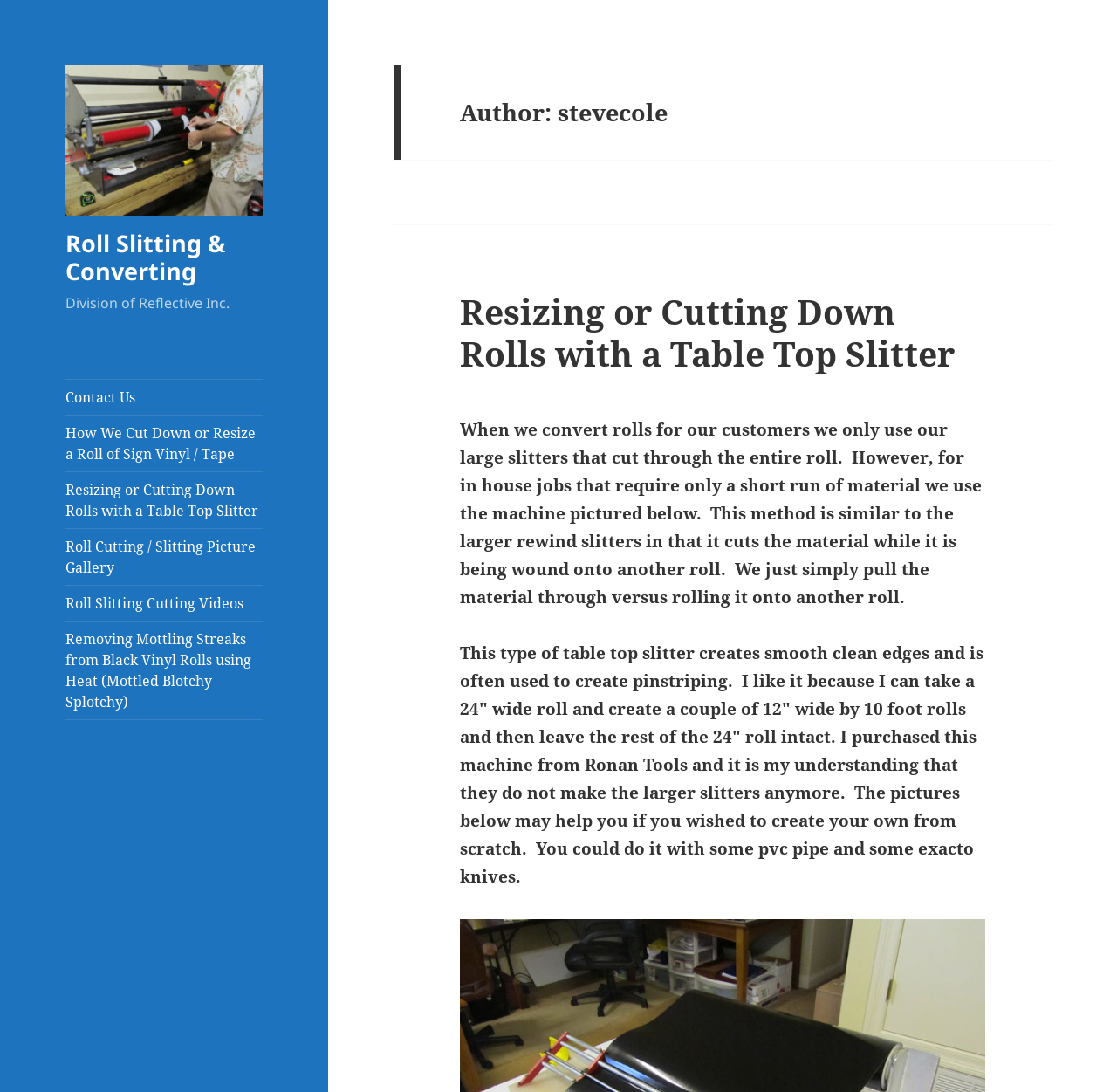What is the width of the roll that can be cut using the table top slitter?
Please answer the question with a detailed and comprehensive explanation.

The static text mentions that the table top slitter can be used to take a 24 inch wide roll and create a couple of 12 inch wide by 10 foot rolls, and then leave the rest of the 24 inch roll intact.